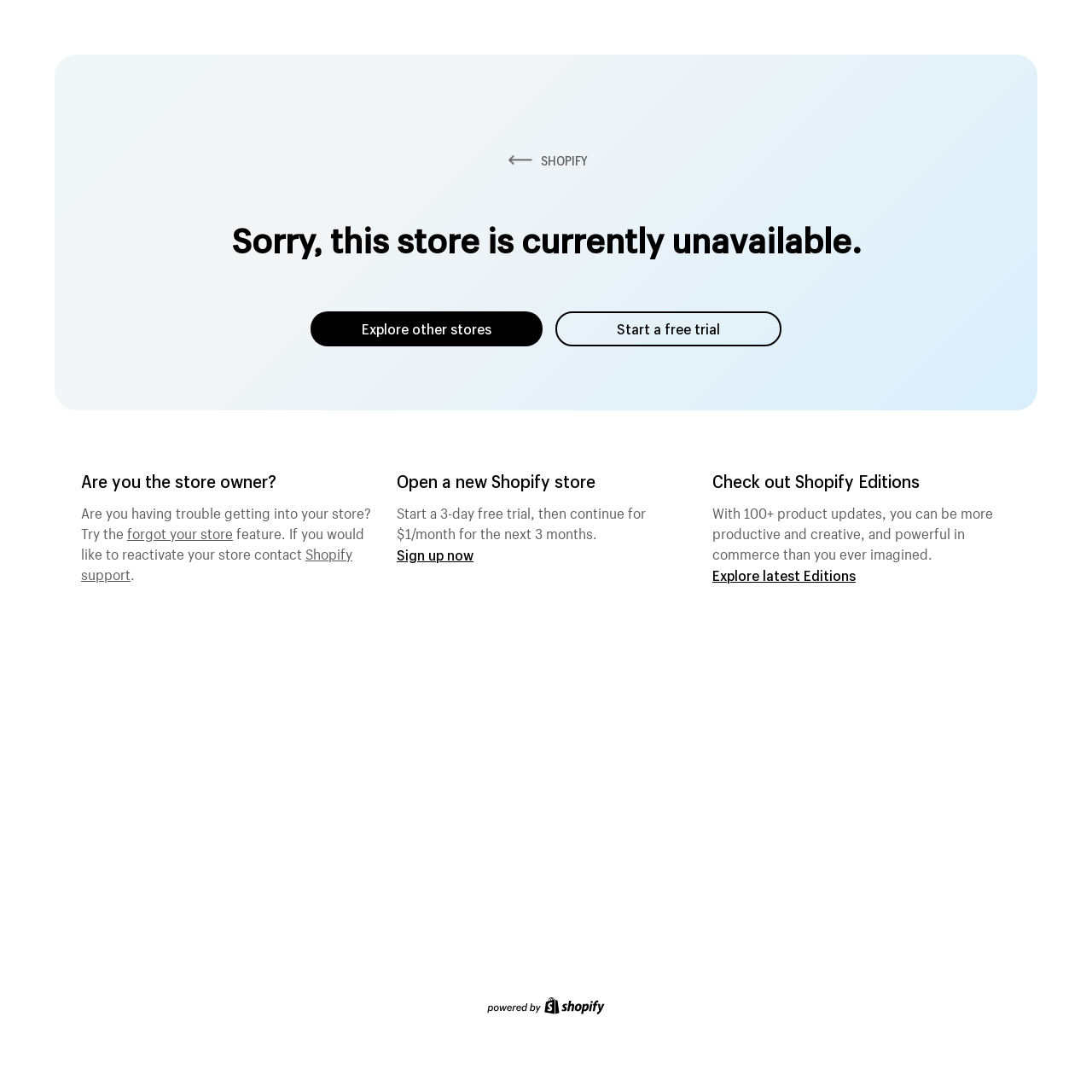Identify and provide the text content of the webpage's primary headline.

Sorry, this store is currently unavailable.